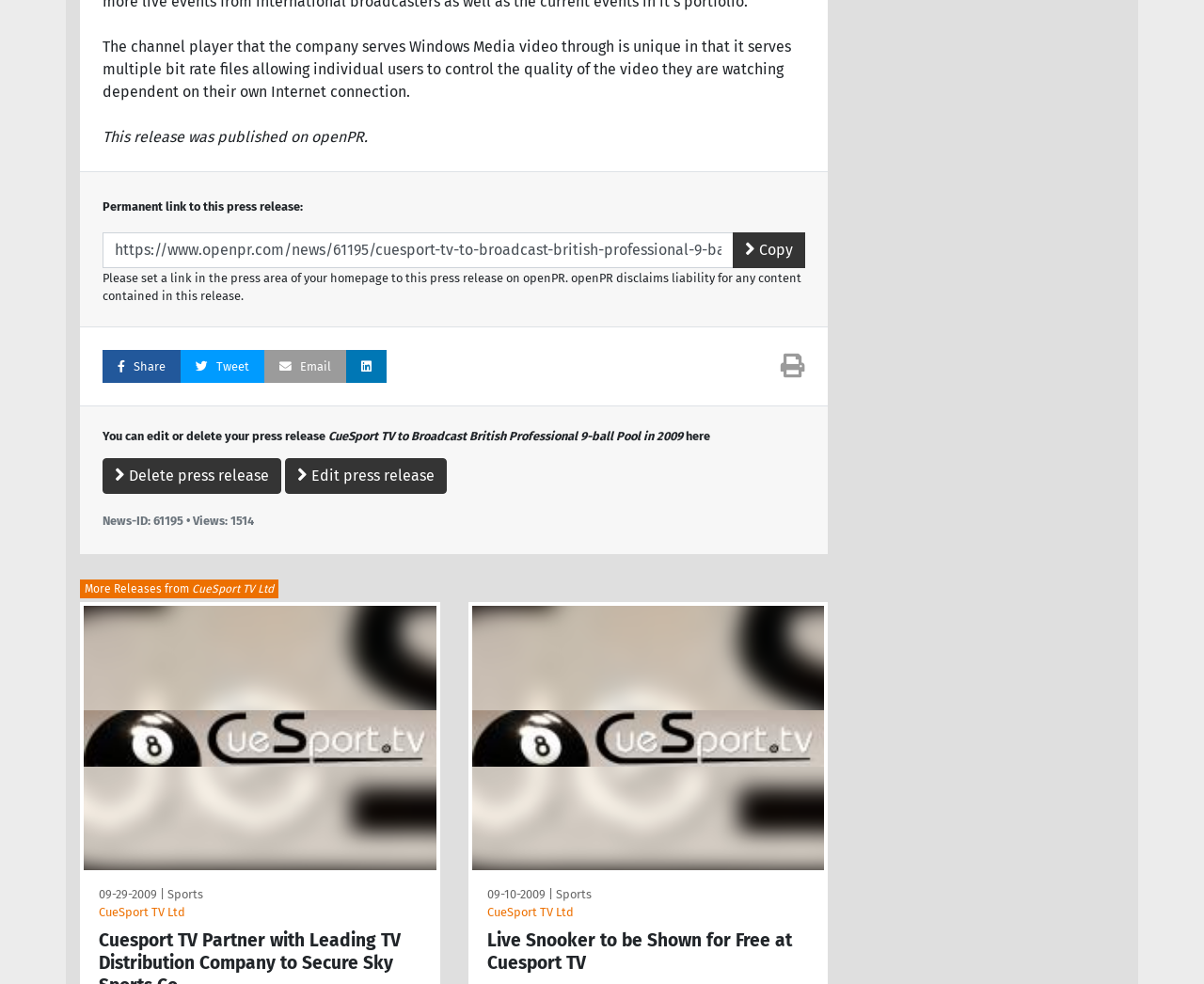Identify the bounding box of the UI component described as: "Copy".

[0.609, 0.236, 0.669, 0.272]